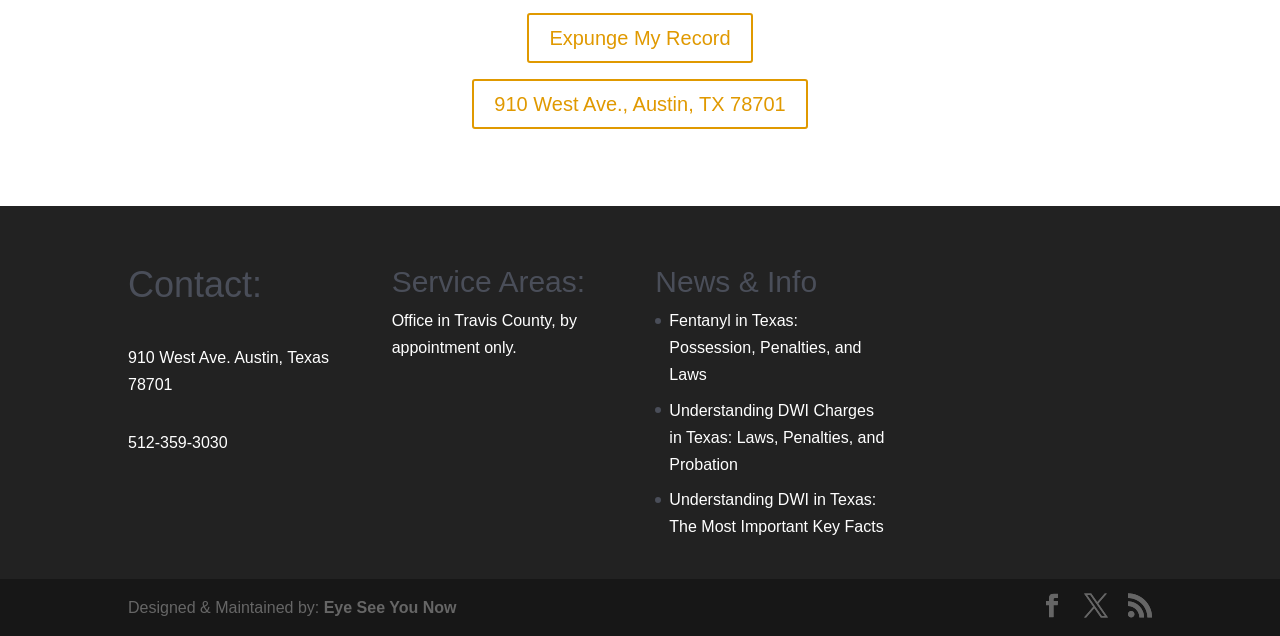What is the address of the office?
Carefully examine the image and provide a detailed answer to the question.

The address of the office can be found in the 'Contact:' section, which is indicated by the heading element with the text 'Contact:'. The address is provided as a link with the text '910 West Ave., Austin, TX 78701'.